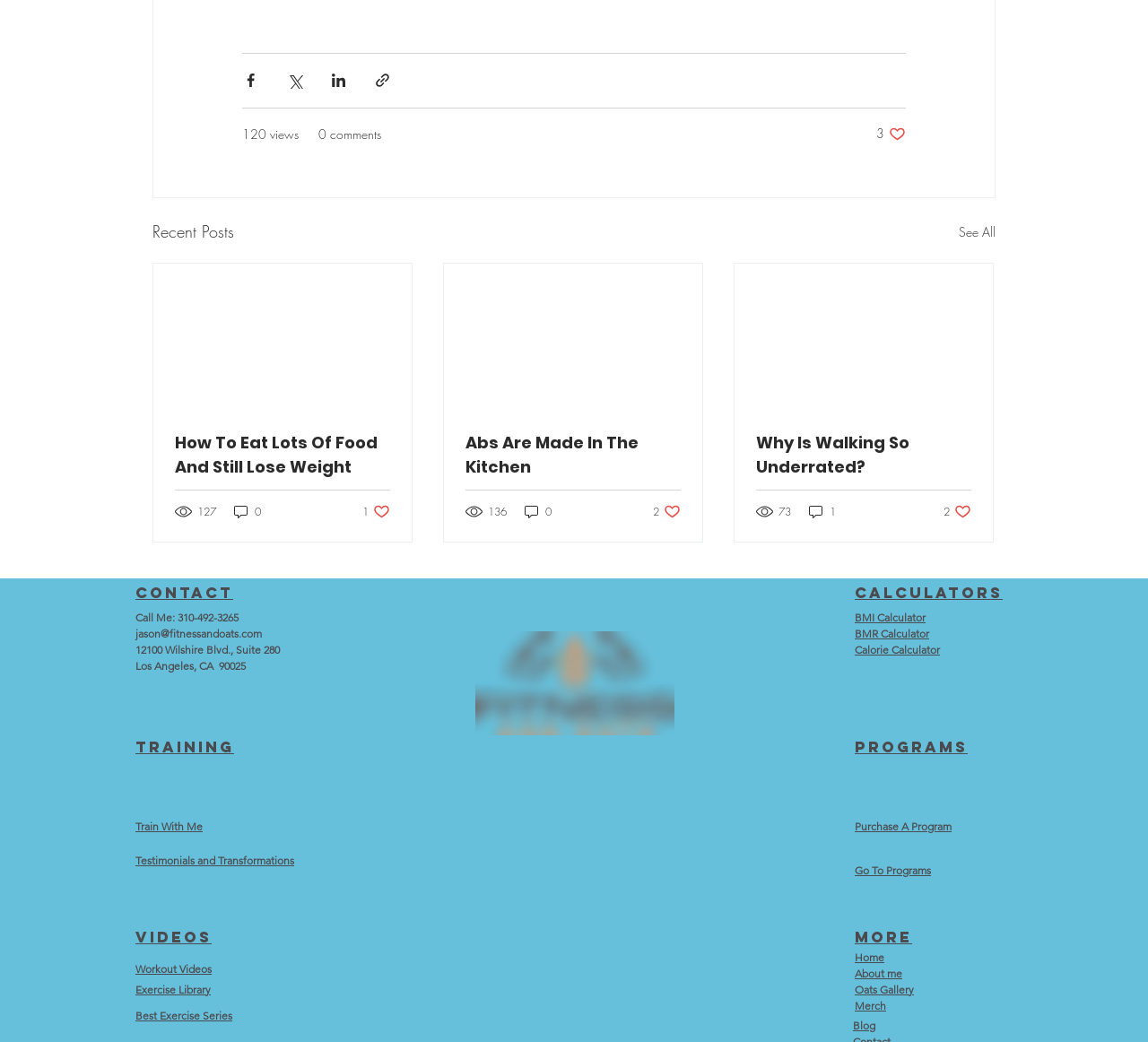Please find the bounding box coordinates of the element that you should click to achieve the following instruction: "Contact Jason via email". The coordinates should be presented as four float numbers between 0 and 1: [left, top, right, bottom].

[0.118, 0.601, 0.228, 0.614]